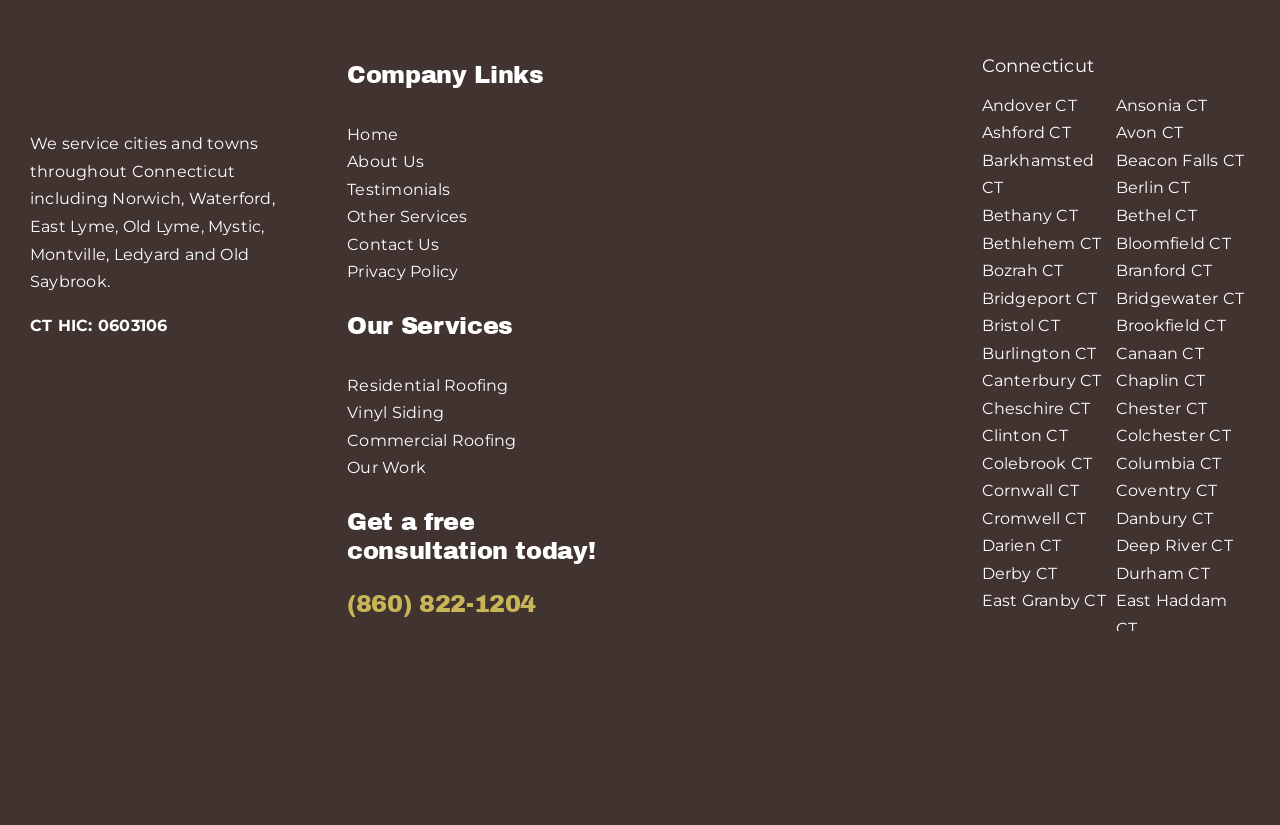Using the webpage screenshot, locate the HTML element that fits the following description and provide its bounding box: "Get a free consultation today!".

[0.271, 0.617, 0.465, 0.683]